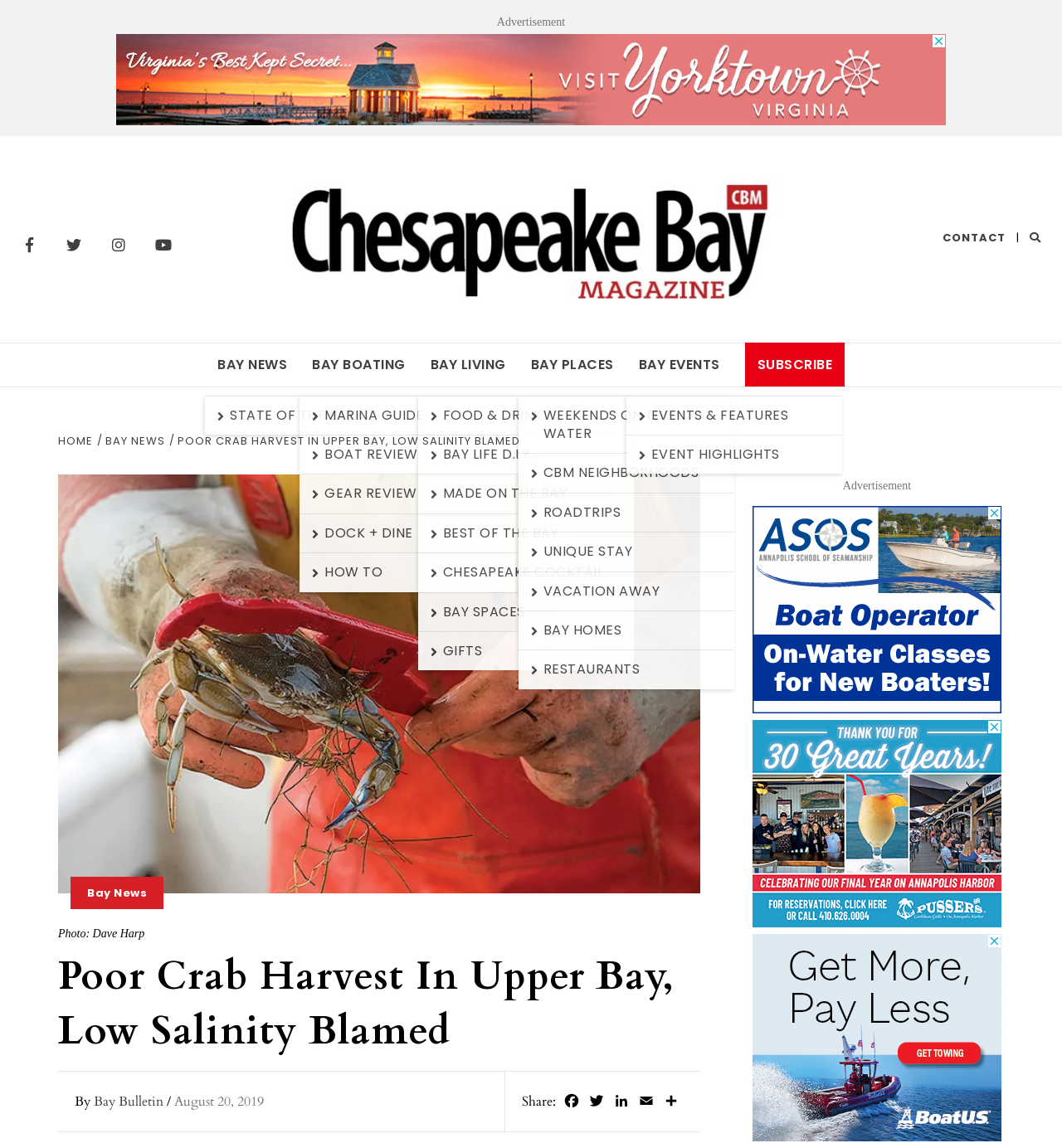Could you determine the bounding box coordinates of the clickable element to complete the instruction: "Visit Chesapeake Bay Magazine"? Provide the coordinates as four float numbers between 0 and 1, i.e., [left, top, right, bottom].

[0.262, 0.155, 0.738, 0.262]